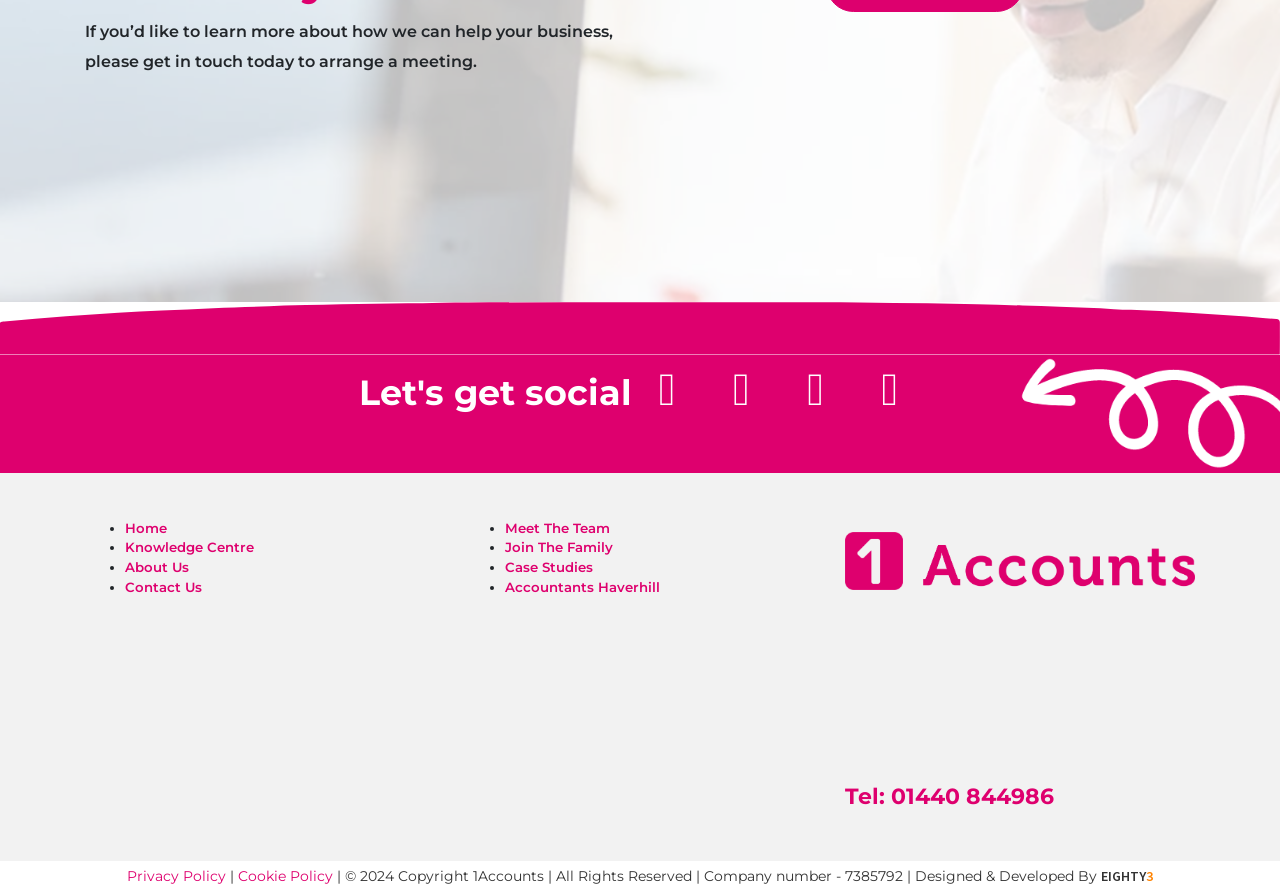Determine the bounding box coordinates for the clickable element to execute this instruction: "read the article about abortion laws in Maine". Provide the coordinates as four float numbers between 0 and 1, i.e., [left, top, right, bottom].

None